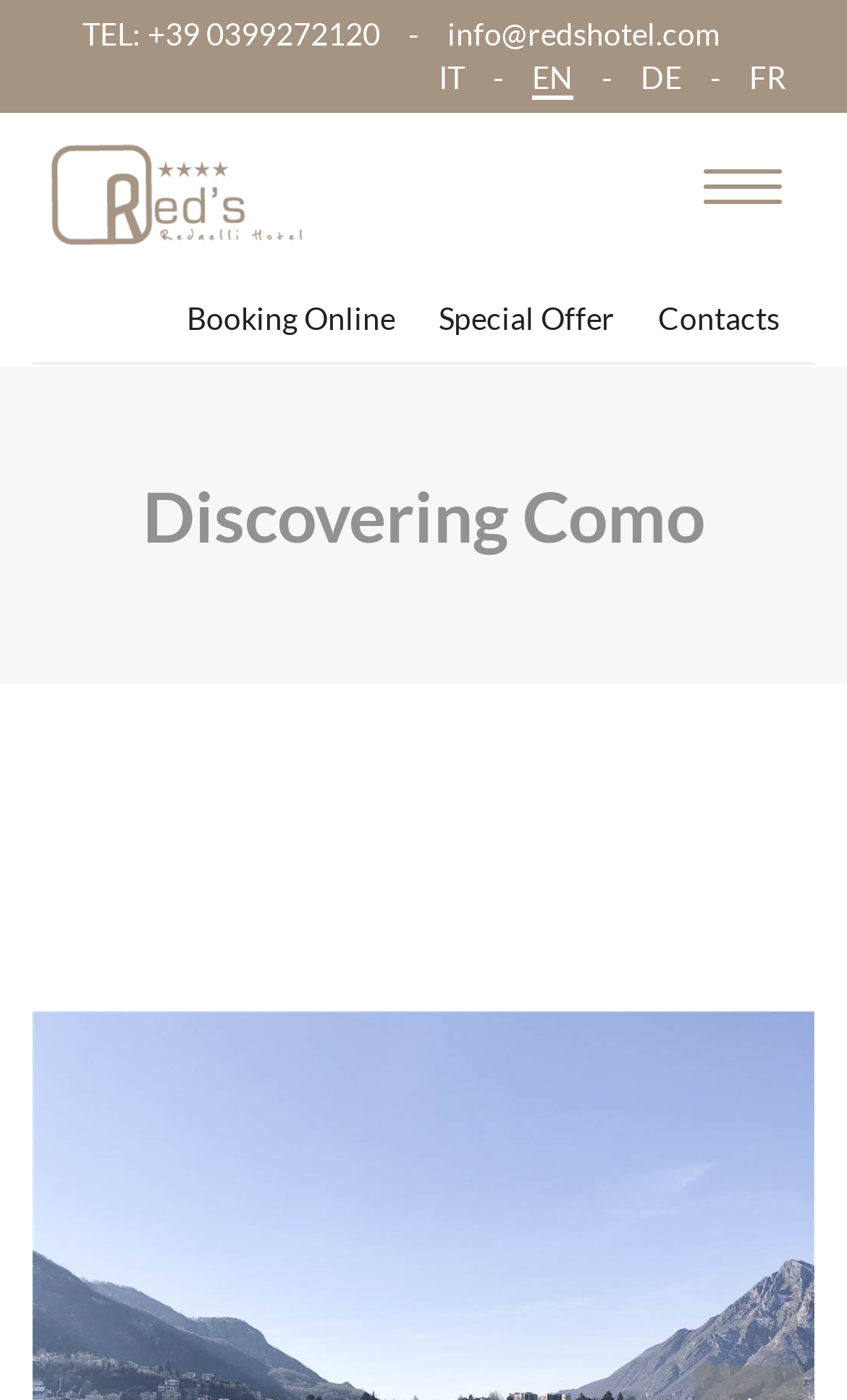Could you locate the bounding box coordinates for the section that should be clicked to accomplish this task: "Toggle the navigation menu".

[0.805, 0.107, 0.949, 0.16]